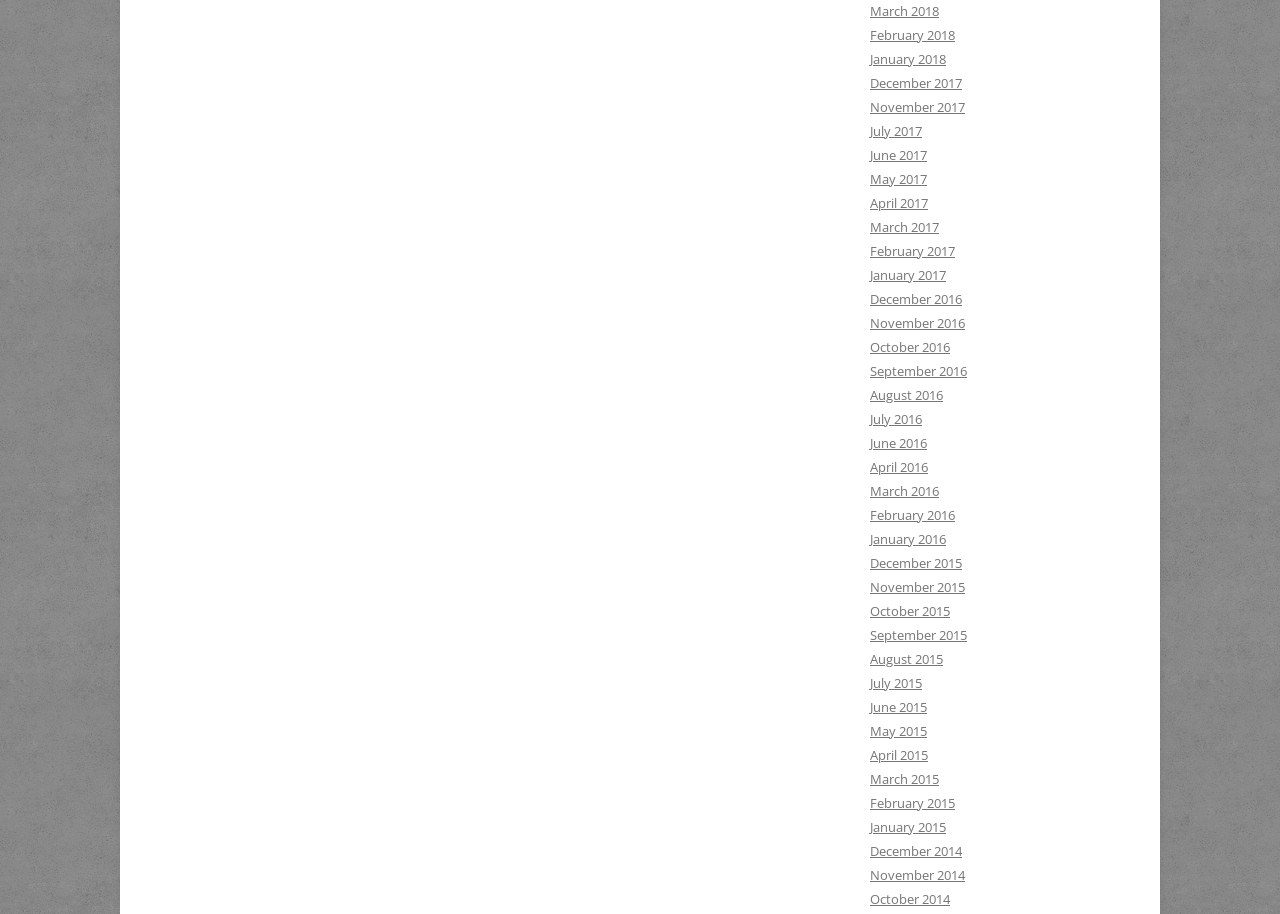Provide the bounding box coordinates of the area you need to click to execute the following instruction: "View October 2015".

[0.68, 0.659, 0.742, 0.678]